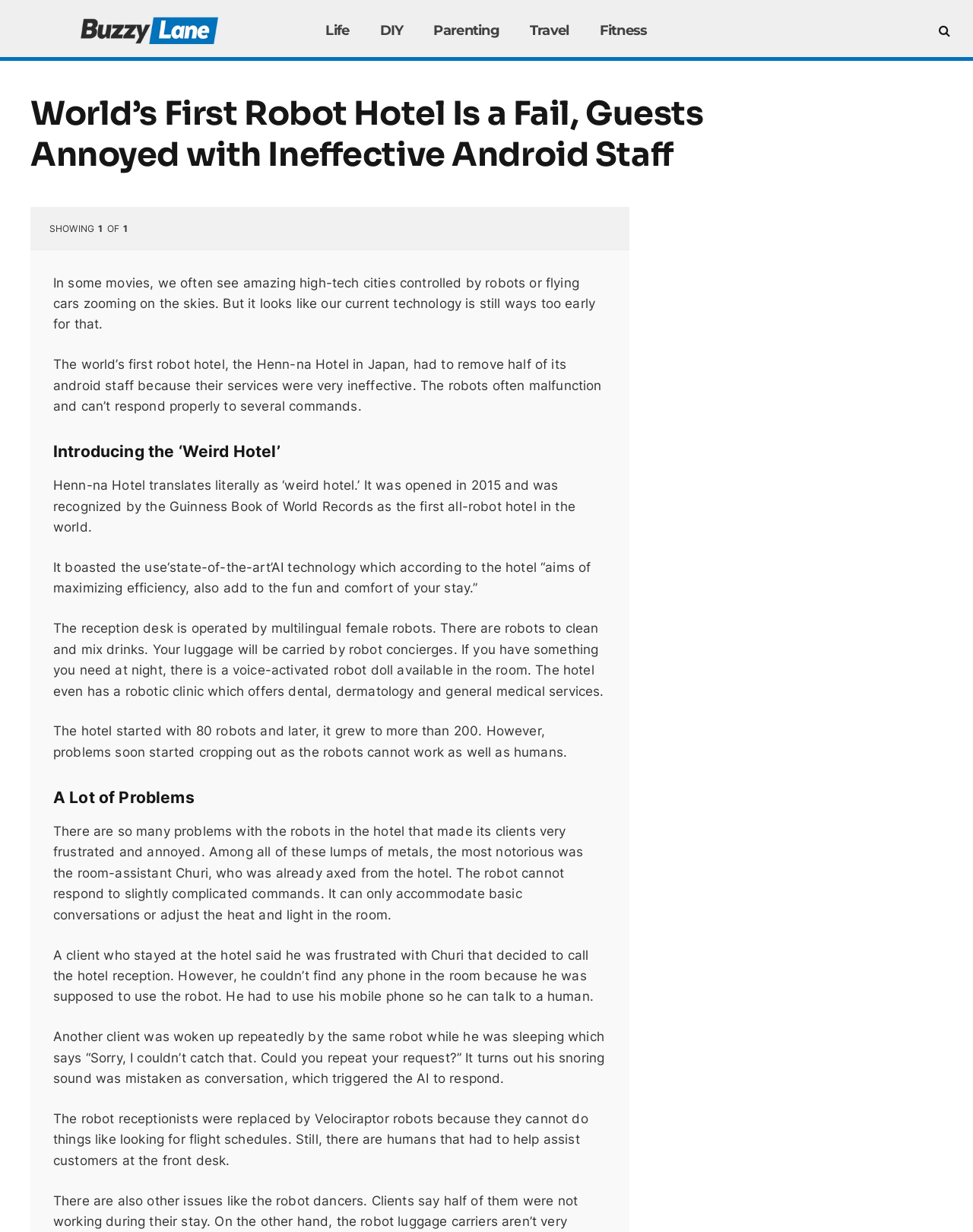Specify the bounding box coordinates of the area that needs to be clicked to achieve the following instruction: "Click the 'Travel' link".

[0.529, 0.0, 0.6, 0.049]